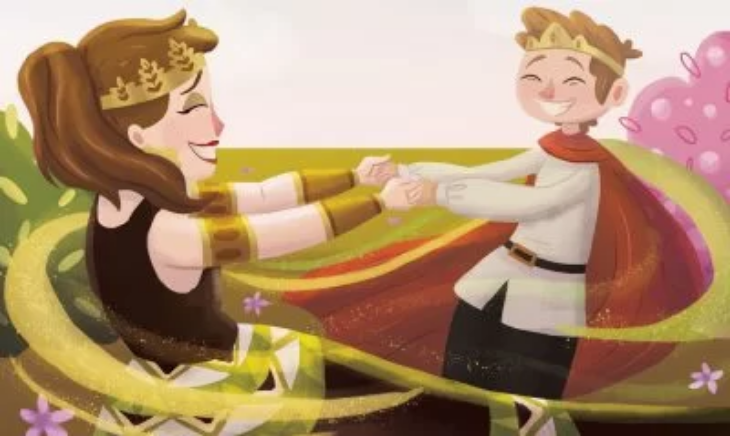Present an elaborate depiction of the scene captured in the image.

The image titled "Storm of Joy" depicts a joyful scene featuring two animated characters engaged in a spirited dance. The female character, adorned with a golden crown and stylish attire, exudes happiness as she twirls with a smile. Her outfit features elegant armlets, adding a touch of regal flair. The male character, sporting a crown of his own and a vibrant red cape, mirrors her joy, showcasing a bright smile as he reaches out to grasp her hands. The background is filled with a lush landscape of vibrant colors, featuring playful swirls of golden light and blooming flowers, enhancing the sense of happiness and celebration in their interaction. This illustration captures a moment of connection and joy, evoking a sense of warmth and positivity.